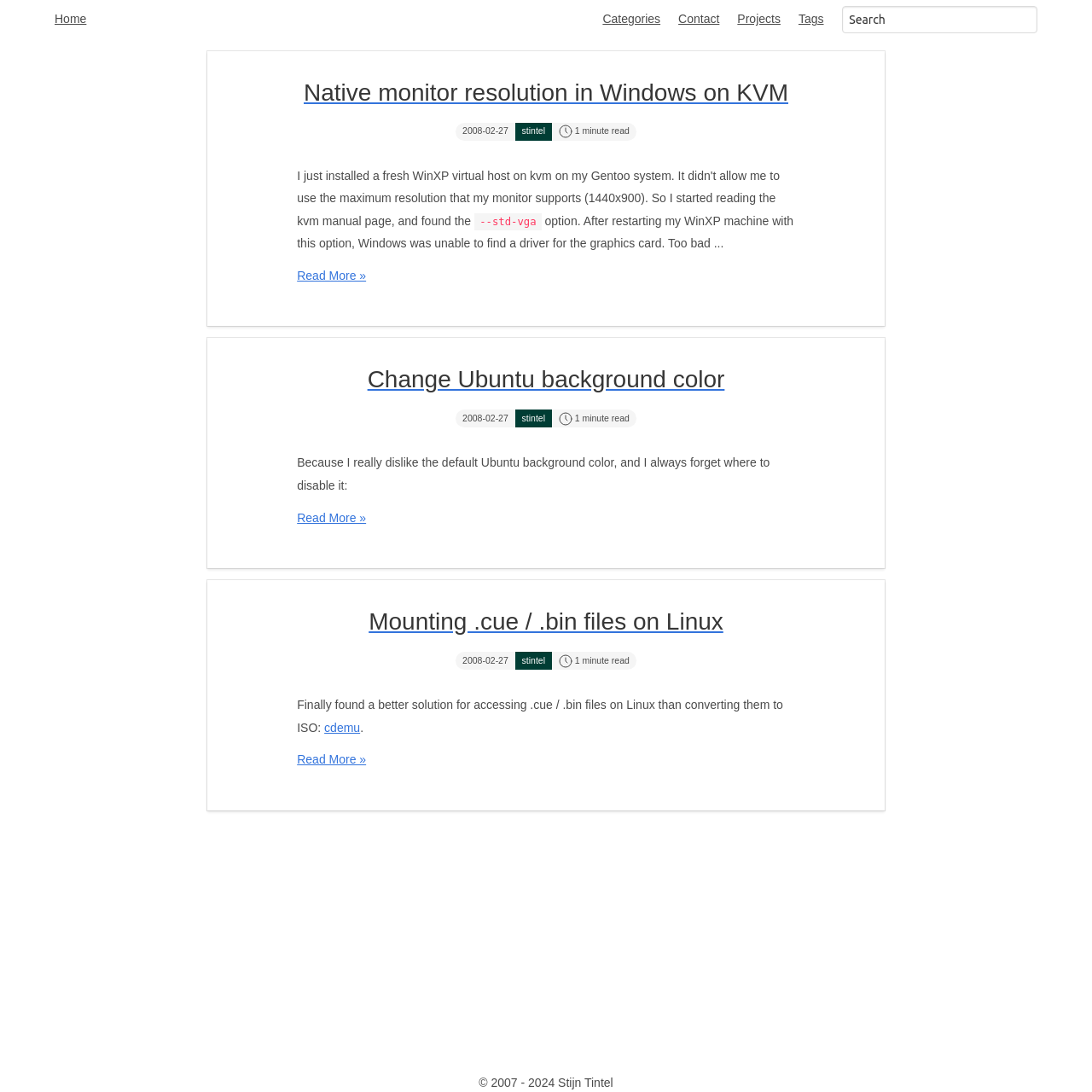Can you pinpoint the bounding box coordinates for the clickable element required for this instruction: "Read the article 'Native monitor resolution in Windows on KVM'"? The coordinates should be four float numbers between 0 and 1, i.e., [left, top, right, bottom].

[0.206, 0.063, 0.794, 0.107]